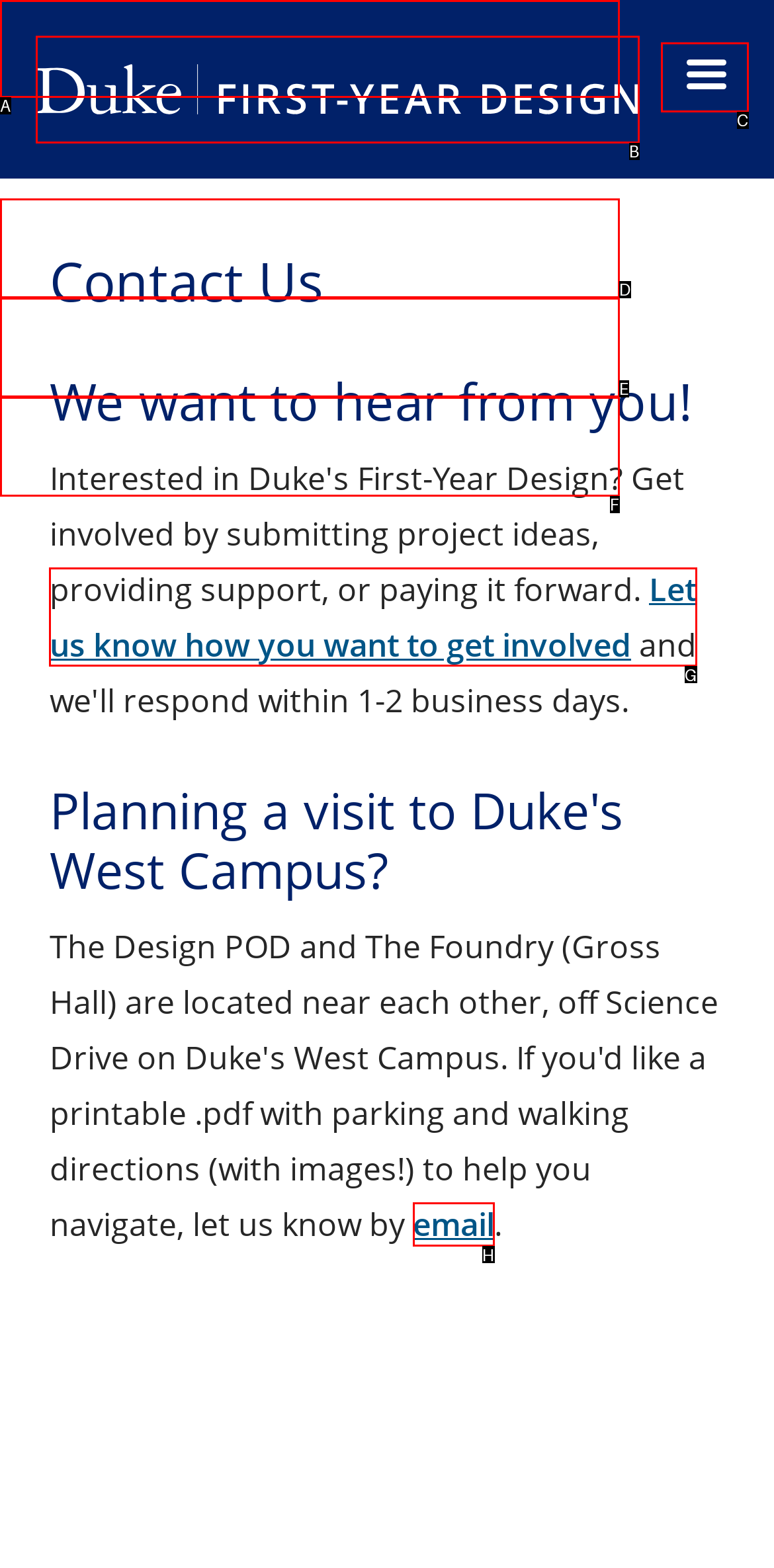Choose the correct UI element to click for this task: get involved with First-Year Design Answer using the letter from the given choices.

G